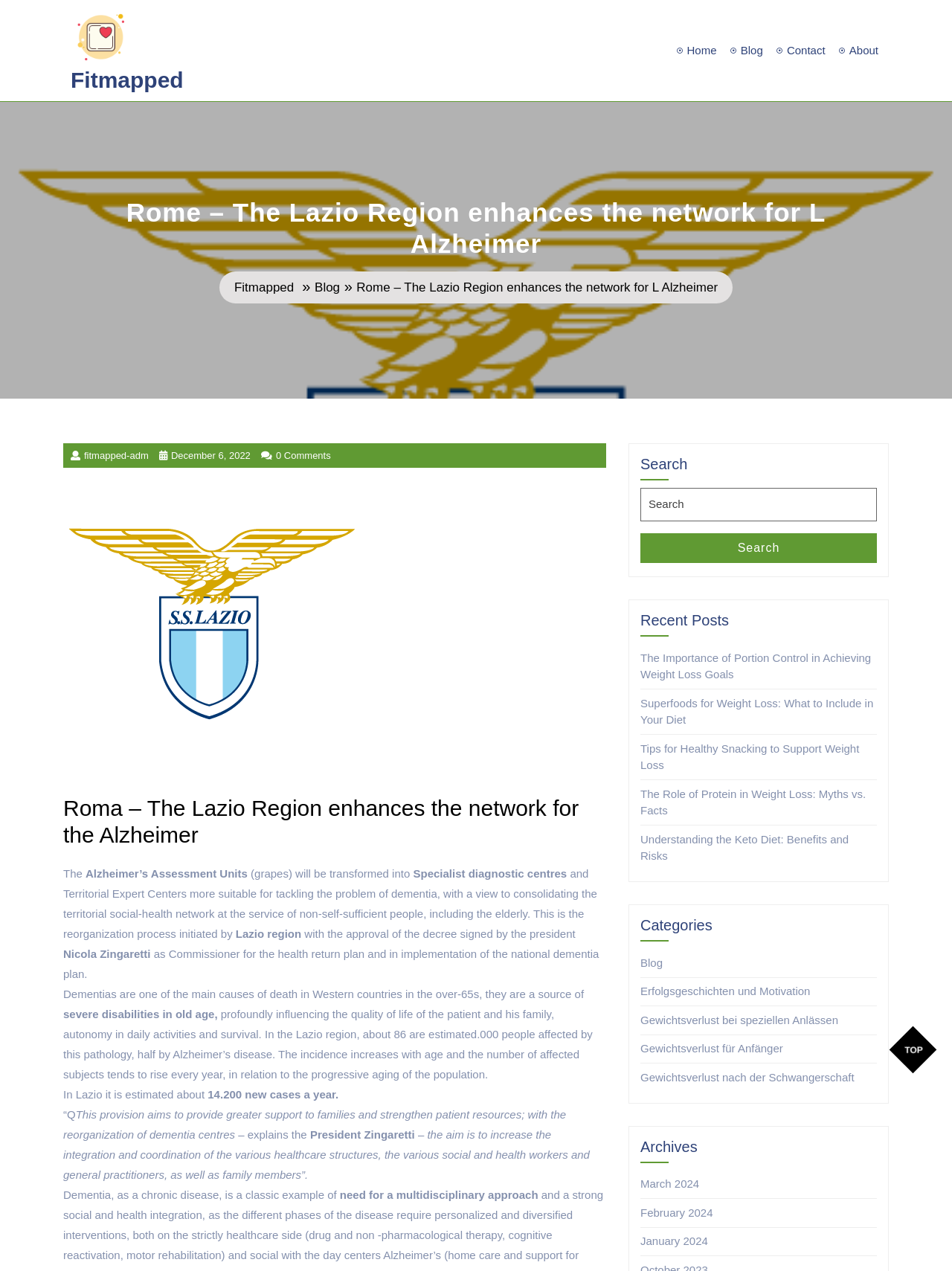What is the name of the president mentioned in the webpage?
Look at the image and respond with a single word or a short phrase.

Nicola Zingaretti